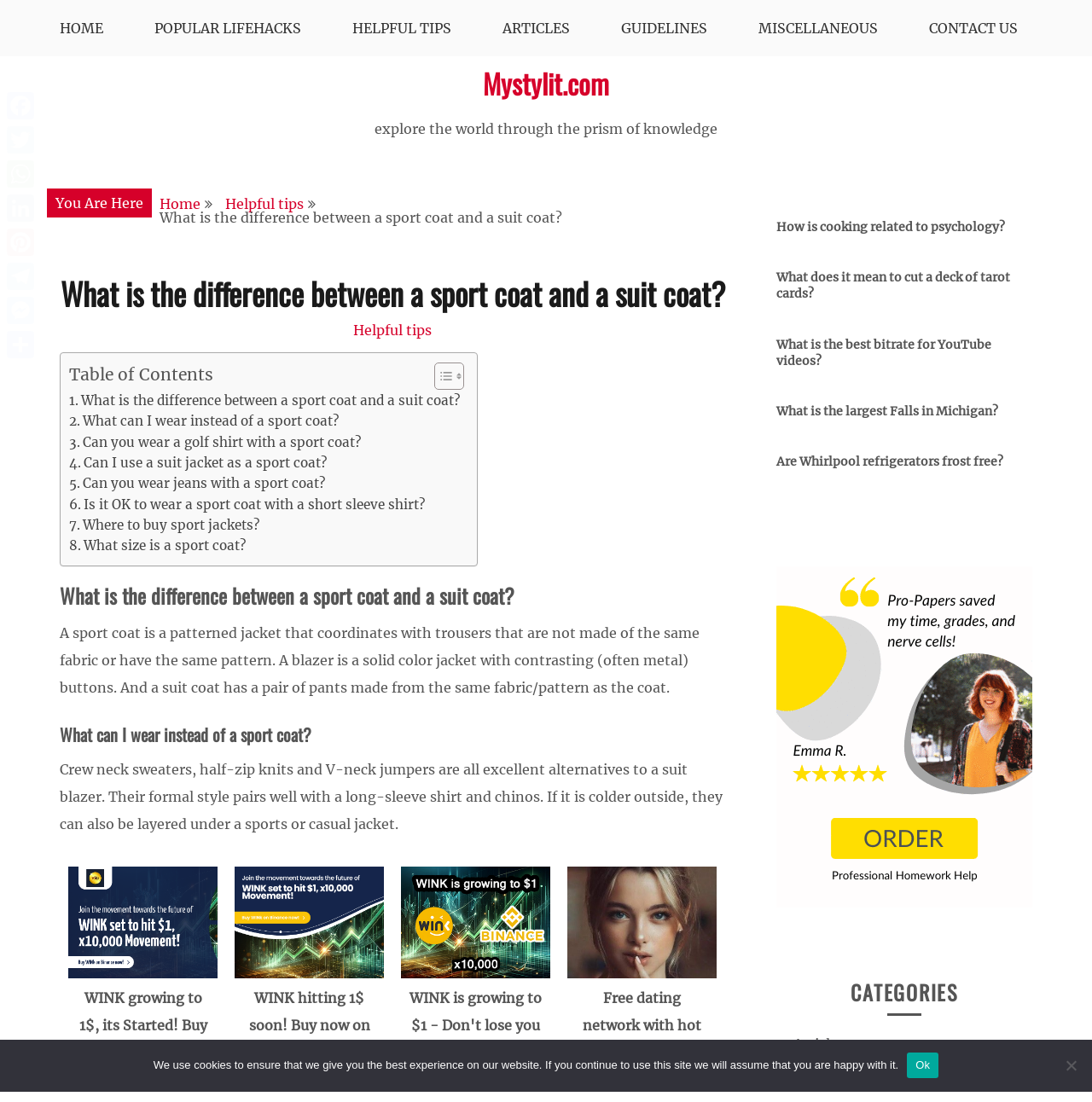How many links are in the table of contents?
Identify the answer in the screenshot and reply with a single word or phrase.

7